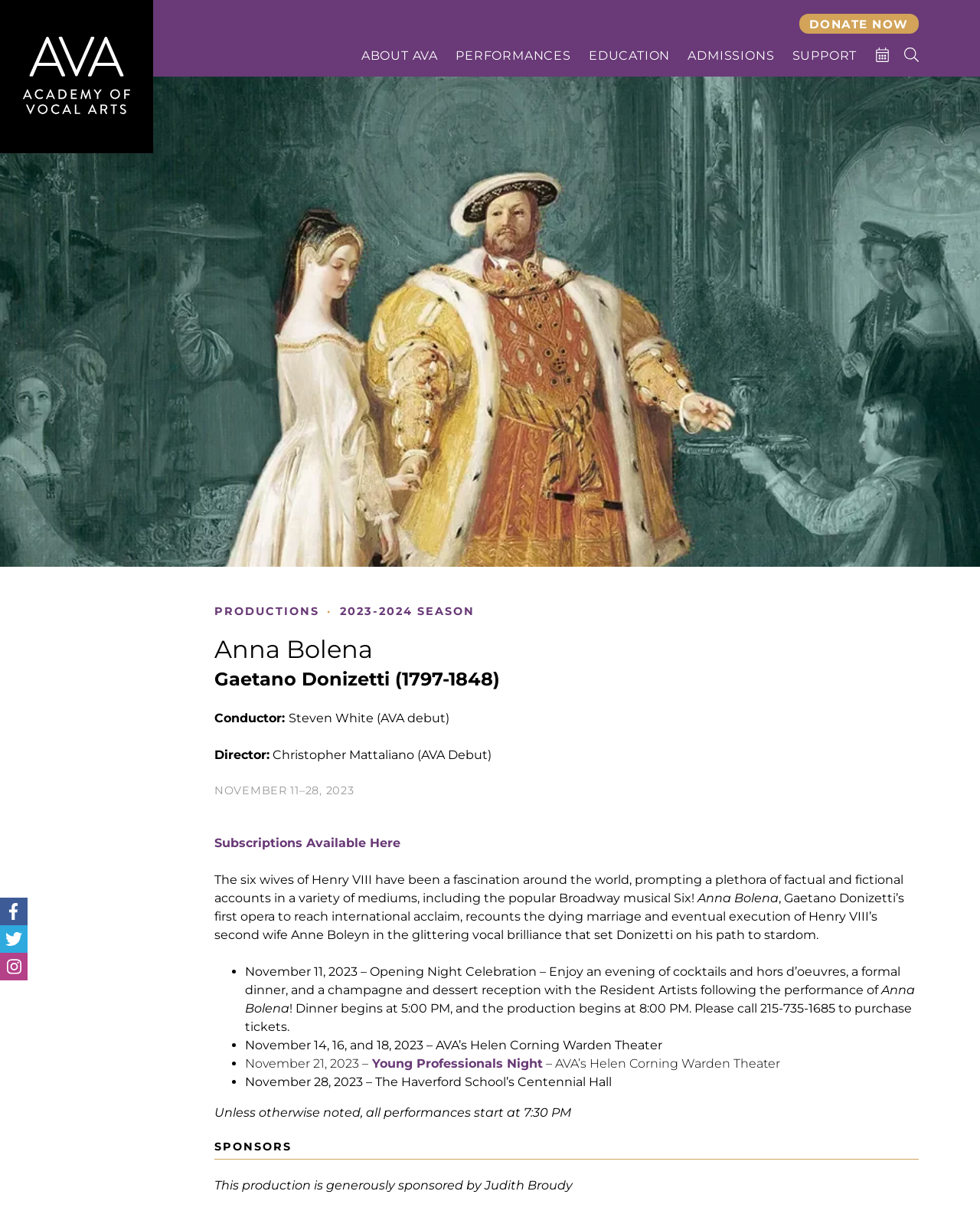Give a one-word or one-phrase response to the question:
Who is the conductor of the opera?

Steven White